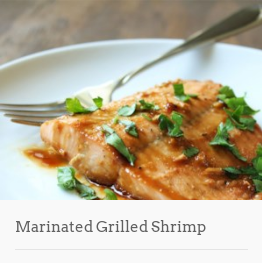Using the information shown in the image, answer the question with as much detail as possible: What is the purpose of the recipe?

The recipe is likely to inspire home cooks looking for flavorful and easy-to-make dishes, as mentioned in the caption, indicating its purpose is to motivate and guide home cooks.